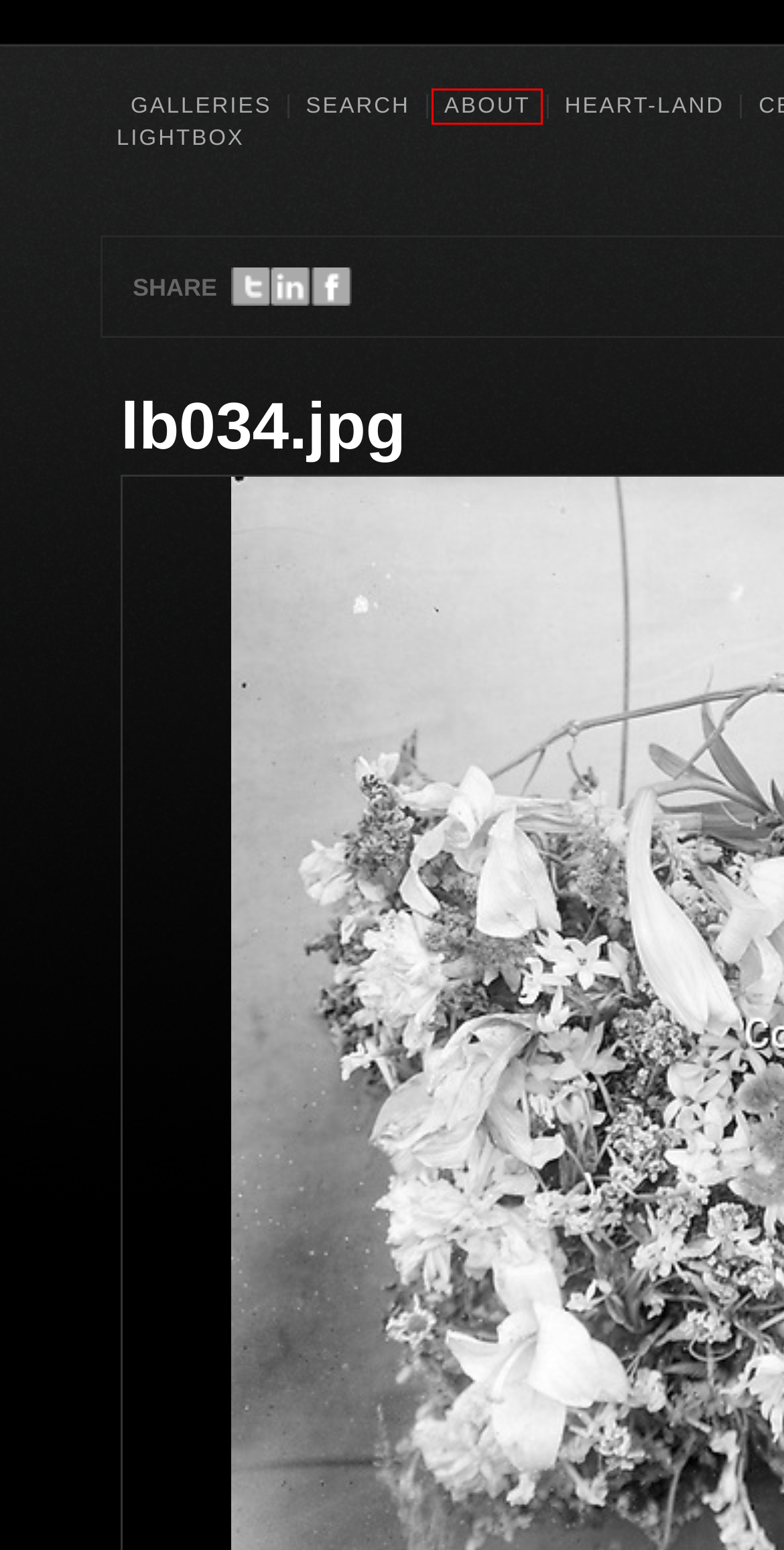Provided is a screenshot of a webpage with a red bounding box around an element. Select the most accurate webpage description for the page that appears after clicking the highlighted element. Here are the candidates:
A. Image Search | Douglas Keister
B. Douglas Keister
C. Contact | Douglas Keister
D. Douglas Keister's HEART-LAND: GROWING UP IN THE MIDDLE OF EVERYTHING | Douglas Keister
E. Galleries | Douglas Keister
F. Lightning | Douglas Keister
G. Douglas  Keister | Douglas Keister
H. Lightboxes | Douglas Keister

G